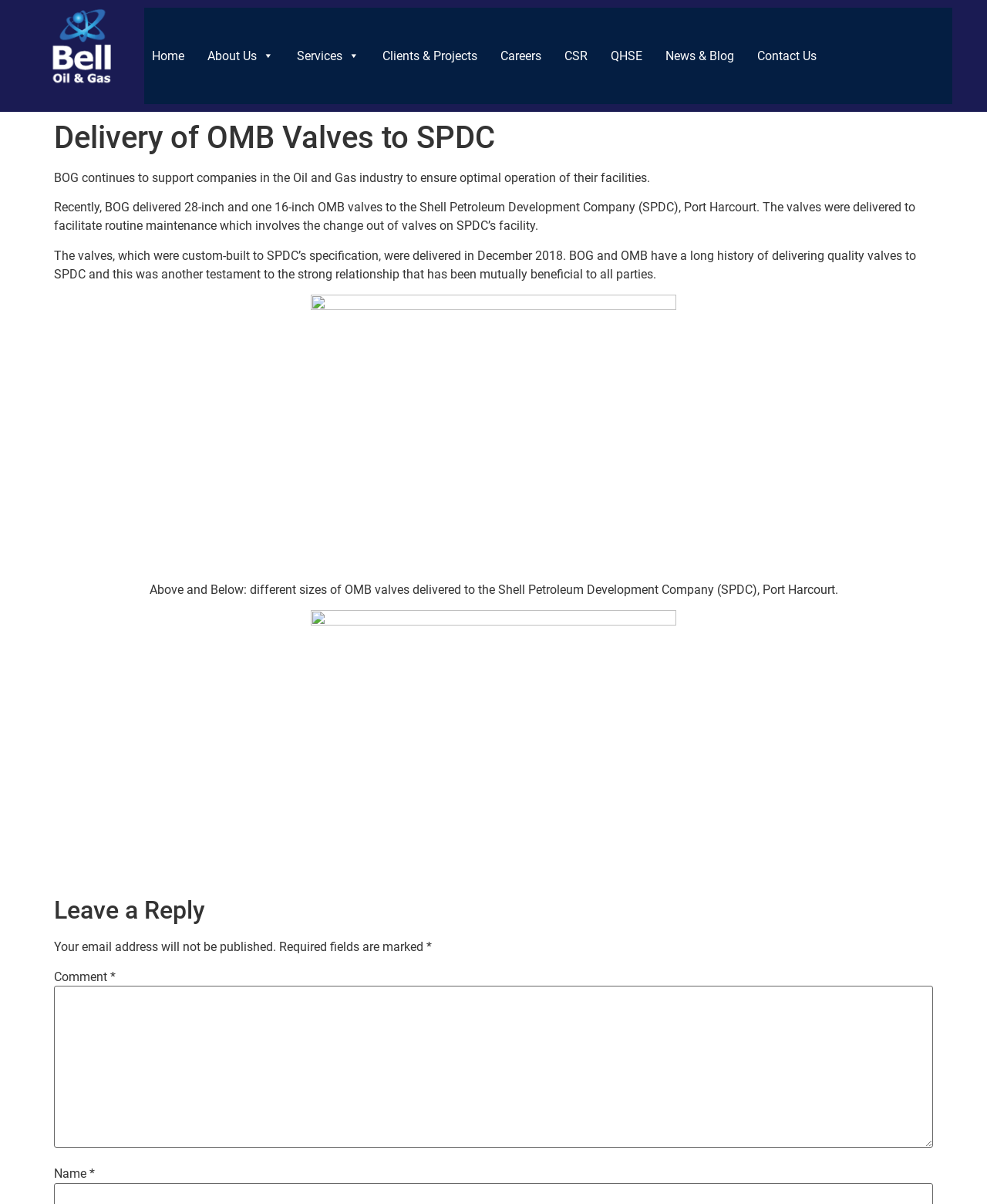Find the bounding box coordinates of the clickable area required to complete the following action: "Click the Home link".

[0.146, 0.006, 0.195, 0.086]